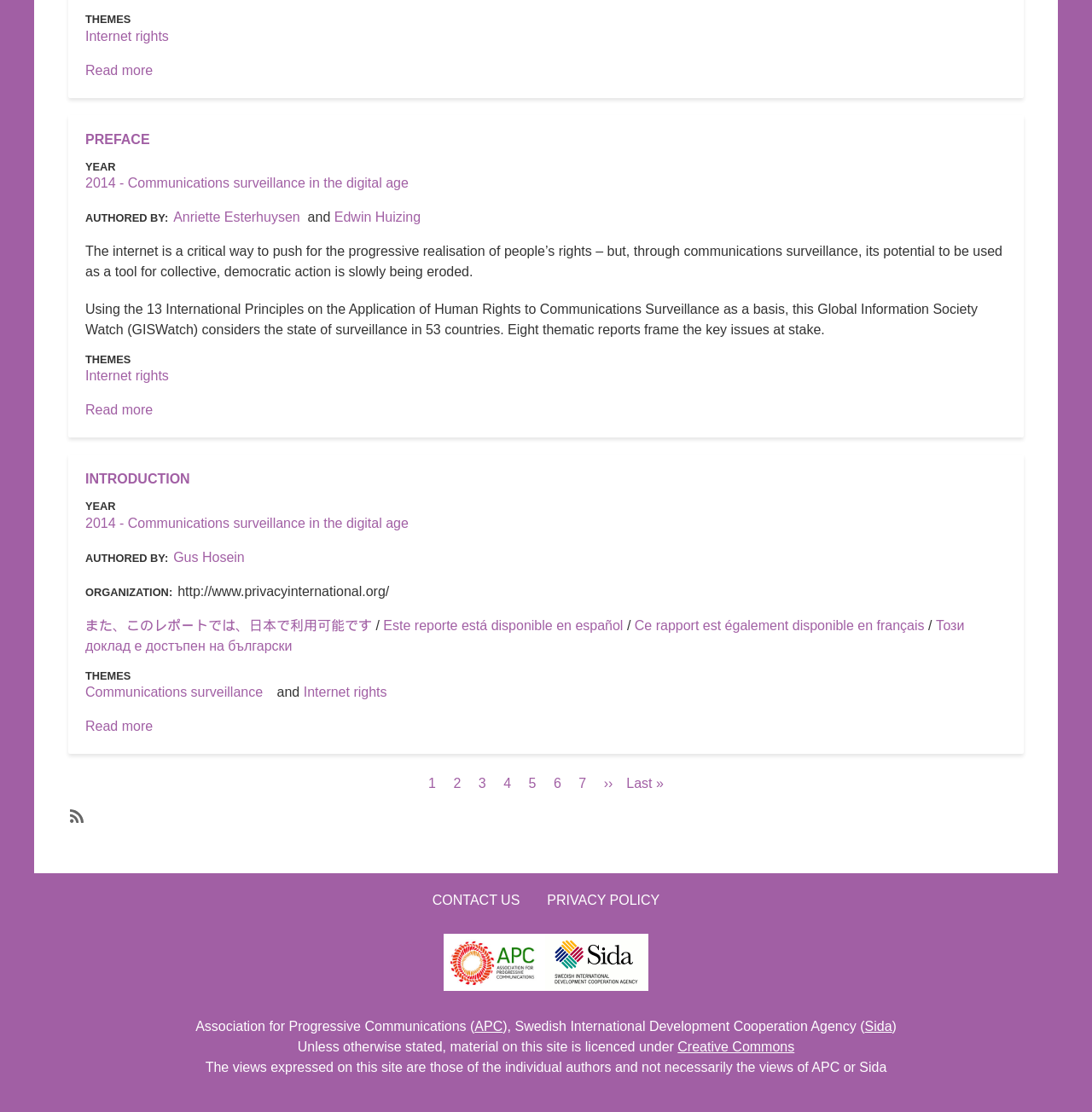Could you locate the bounding box coordinates for the section that should be clicked to accomplish this task: "Go to page 2".

[0.41, 0.694, 0.428, 0.714]